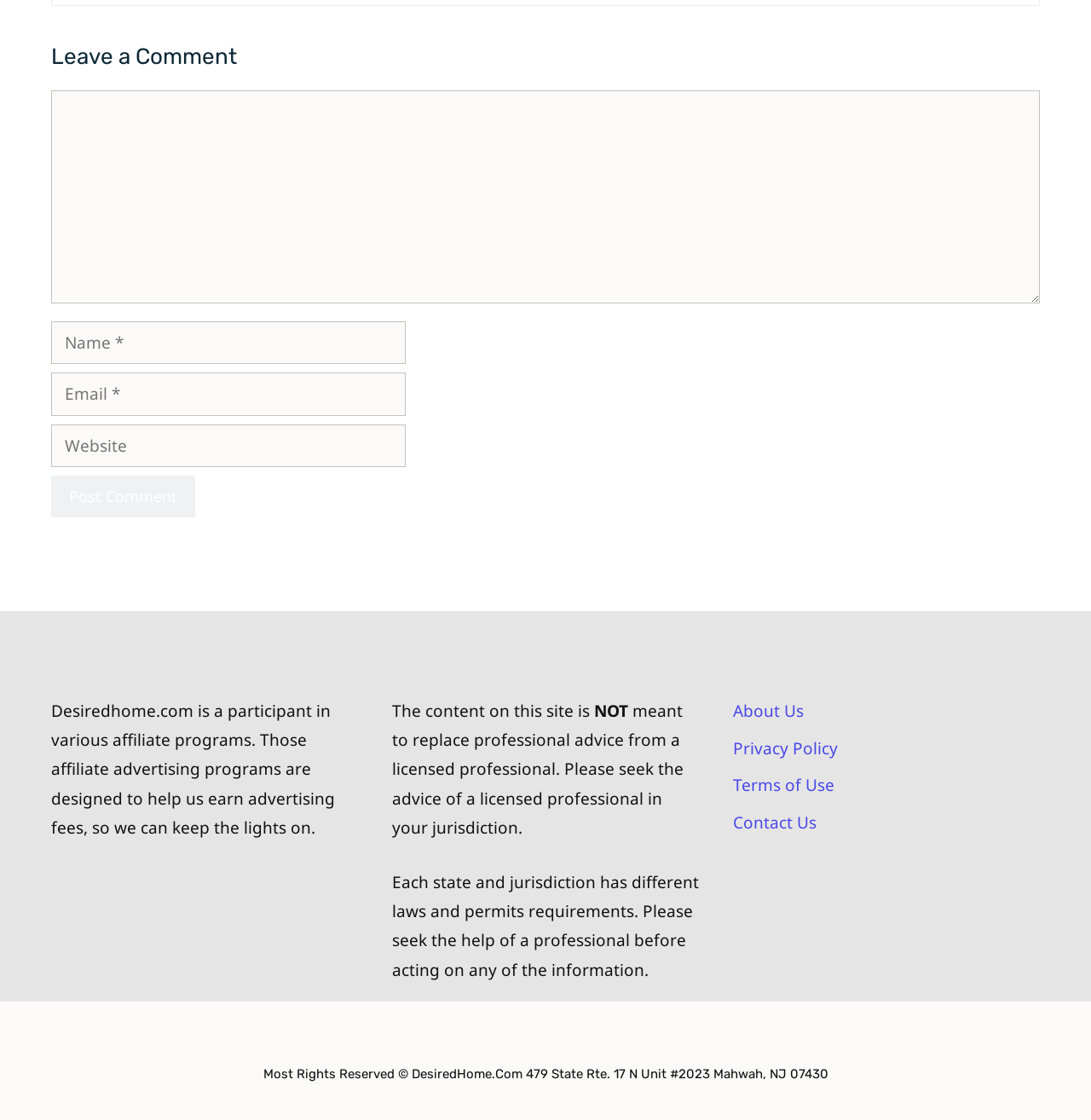Determine the bounding box coordinates of the clickable element necessary to fulfill the instruction: "contact us". Provide the coordinates as four float numbers within the 0 to 1 range, i.e., [left, top, right, bottom].

[0.672, 0.725, 0.748, 0.744]